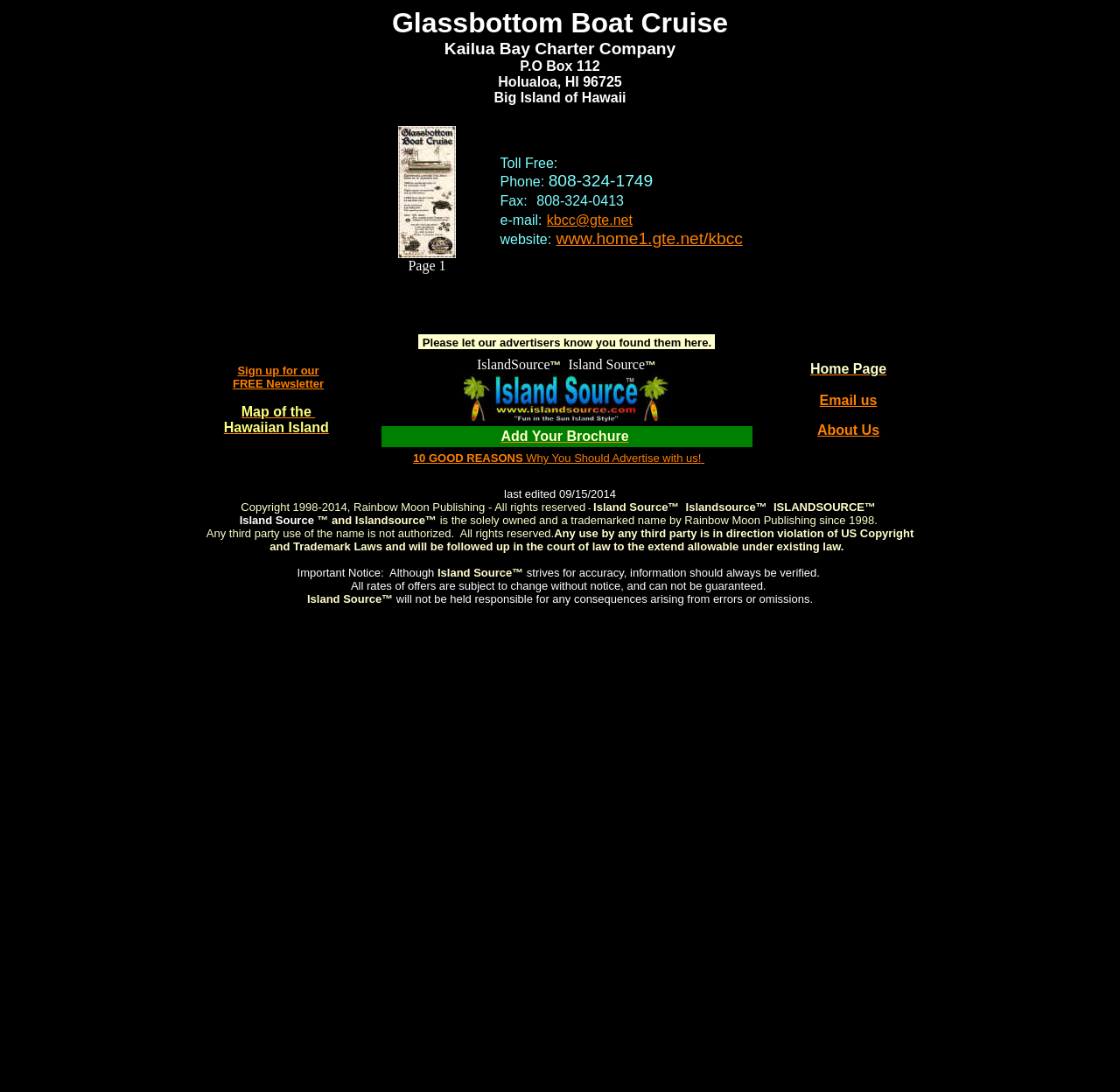What is the website URL?
Refer to the screenshot and answer in one word or phrase.

www.home1.gte.net/kbcc